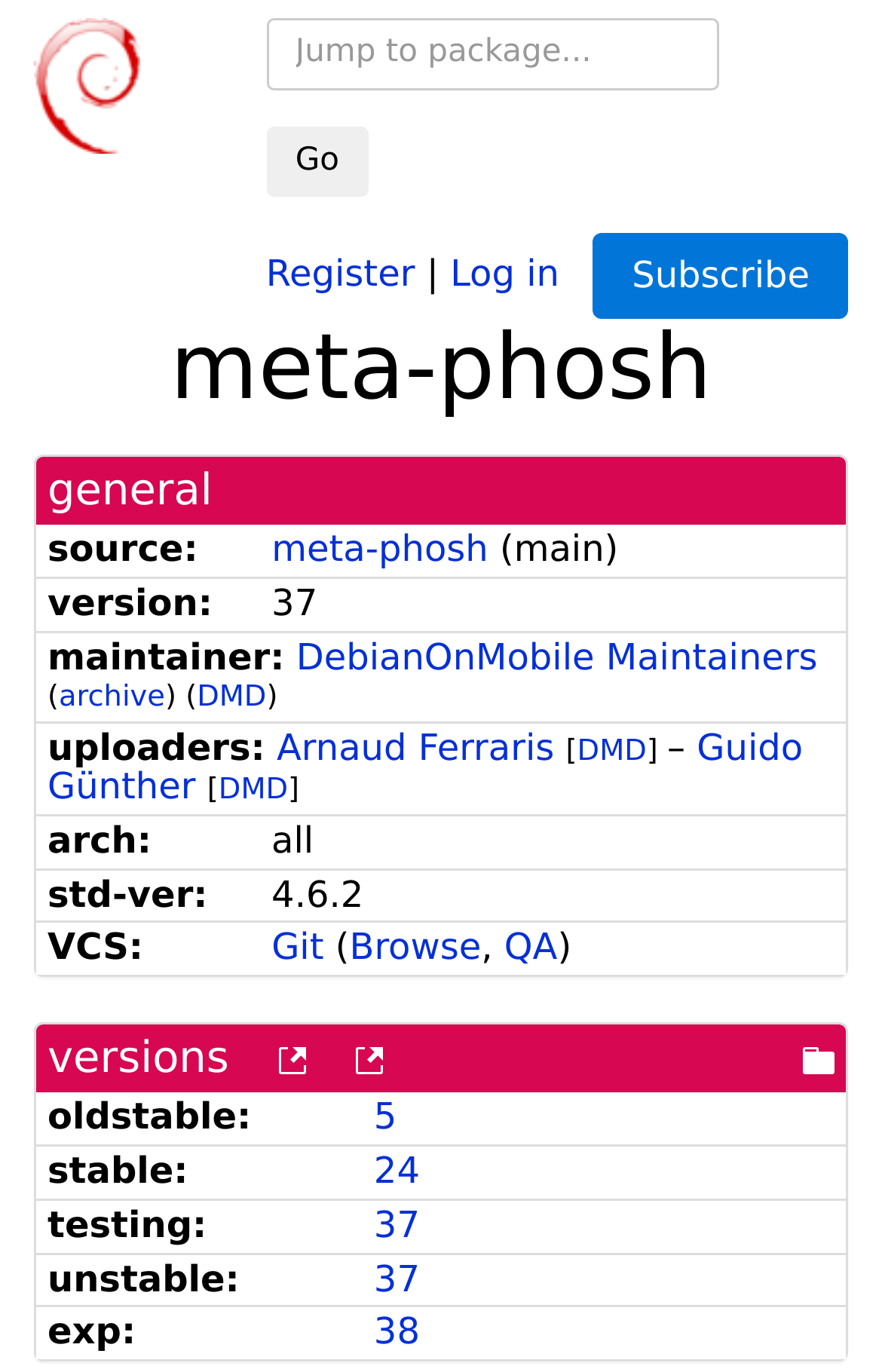Determine the bounding box coordinates of the section I need to click to execute the following instruction: "View the package details". Provide the coordinates as four float numbers between 0 and 1, i.e., [left, top, right, bottom].

[0.308, 0.384, 0.554, 0.415]